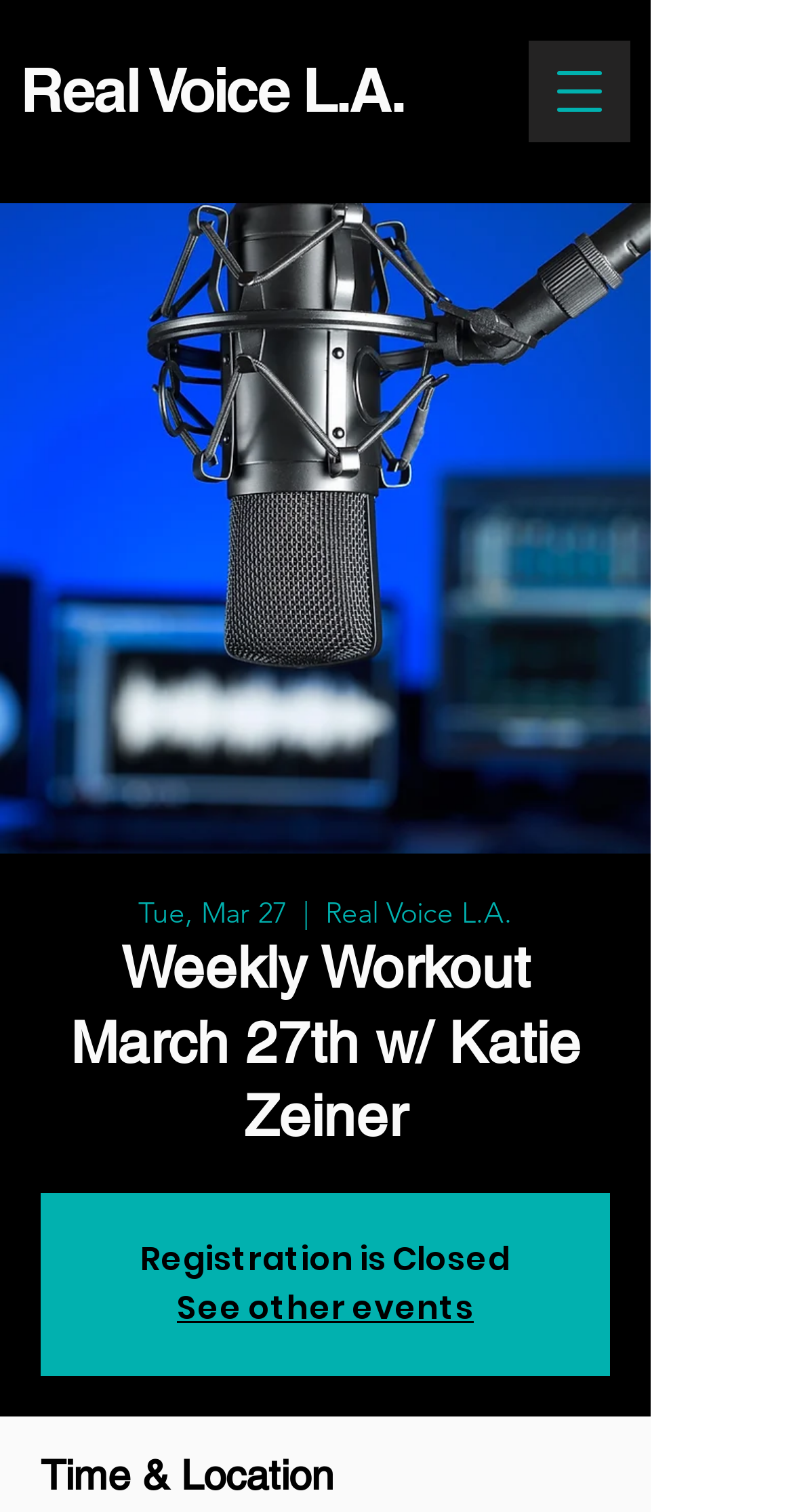What is the status of the registration?
Based on the screenshot, respond with a single word or phrase.

Closed